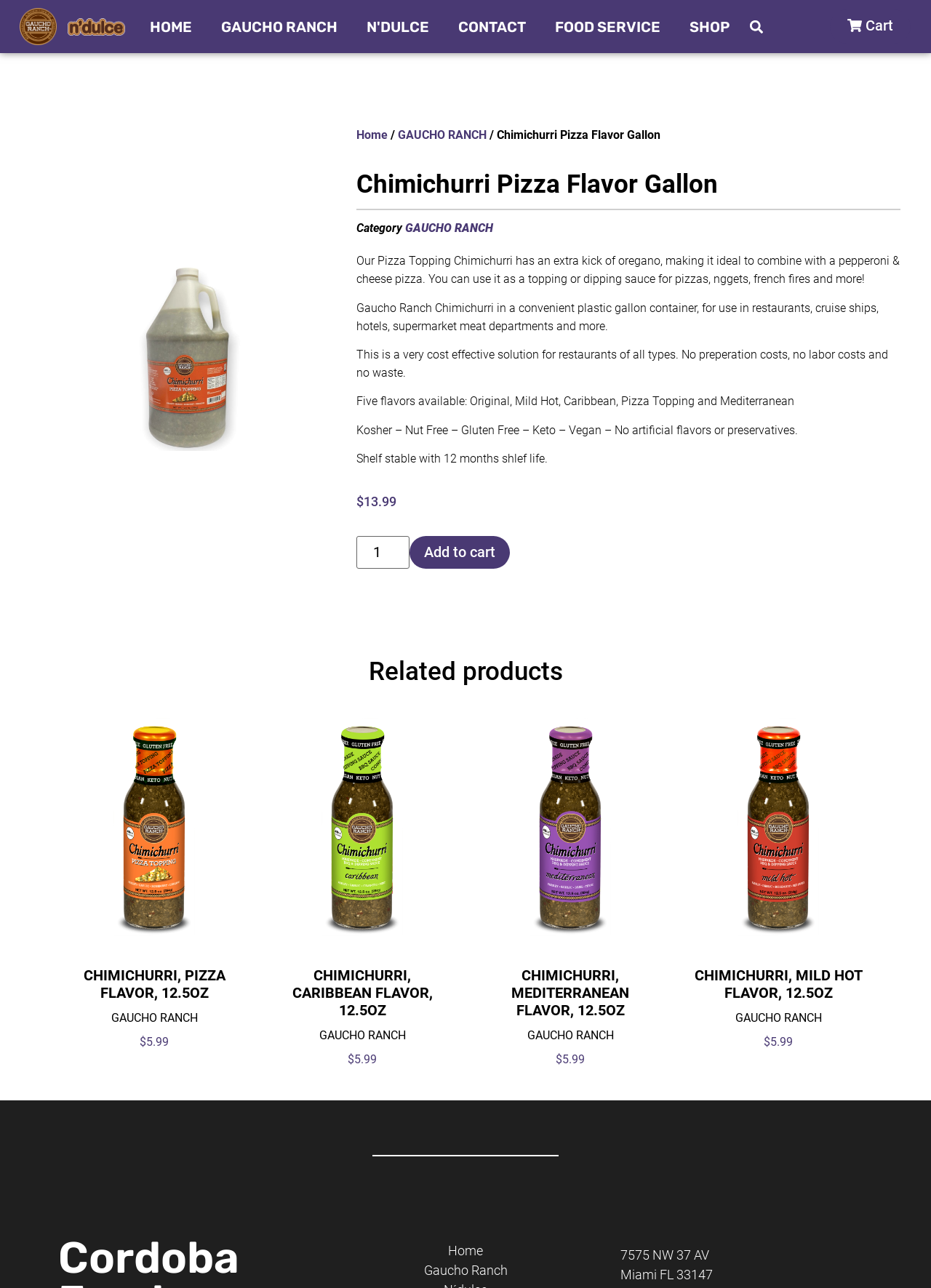Determine the bounding box coordinates of the clickable area required to perform the following instruction: "View related product CHIMICHURRI, MEDITERRANEAN FLAVOR, 12.5OZ". The coordinates should be represented as four float numbers between 0 and 1: [left, top, right, bottom].

[0.073, 0.745, 0.258, 0.796]